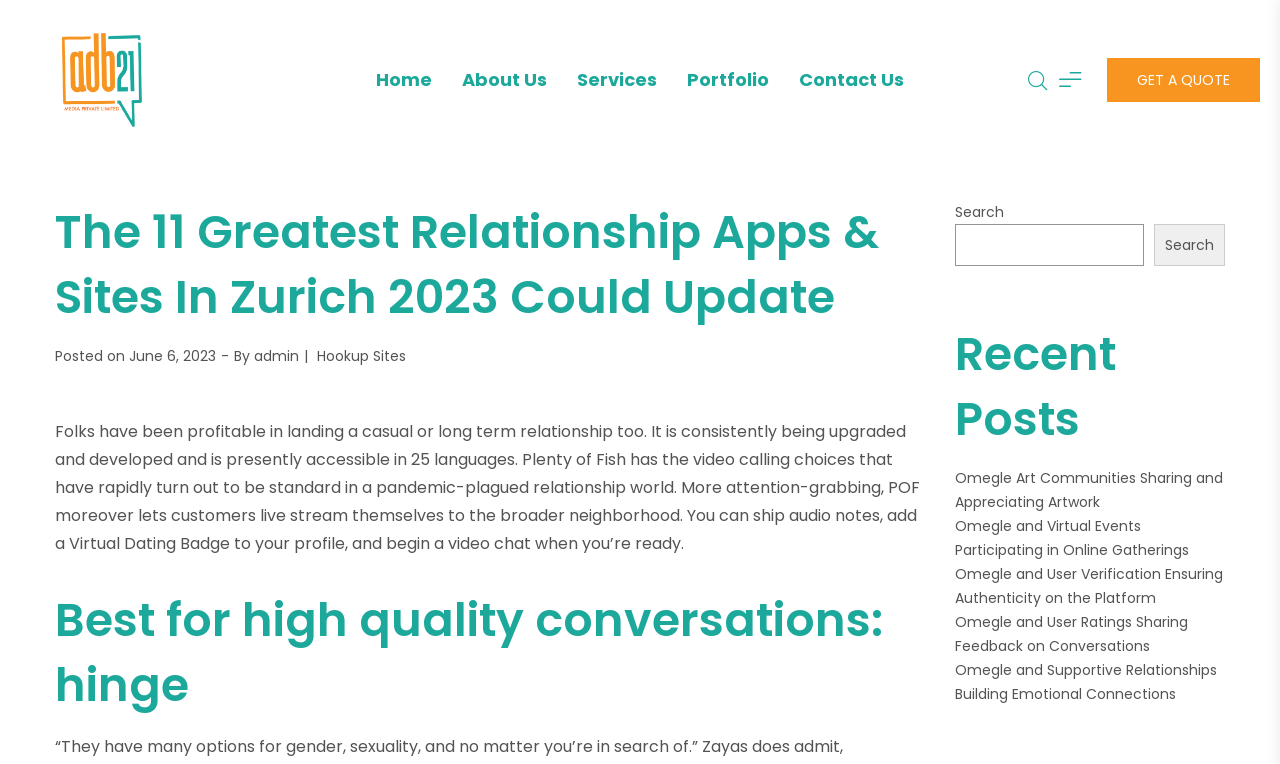Indicate the bounding box coordinates of the element that must be clicked to execute the instruction: "Read the article about Omegle Art Communities". The coordinates should be given as four float numbers between 0 and 1, i.e., [left, top, right, bottom].

[0.746, 0.613, 0.955, 0.671]